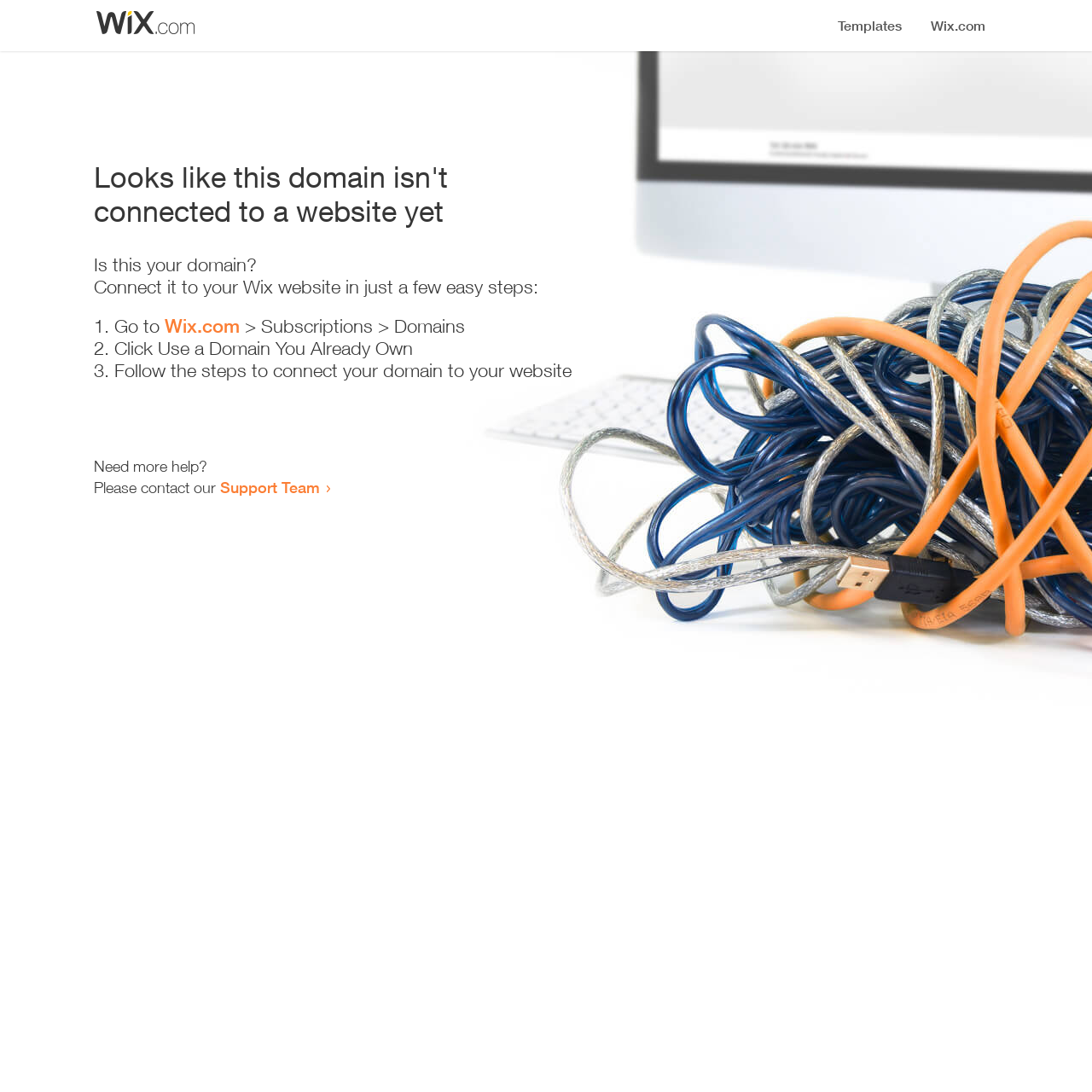What is the current status of the domain?
Answer the question with detailed information derived from the image.

Based on the webpage, it appears that the domain is not connected to a website yet, as indicated by the heading 'Looks like this domain isn't connected to a website yet'.